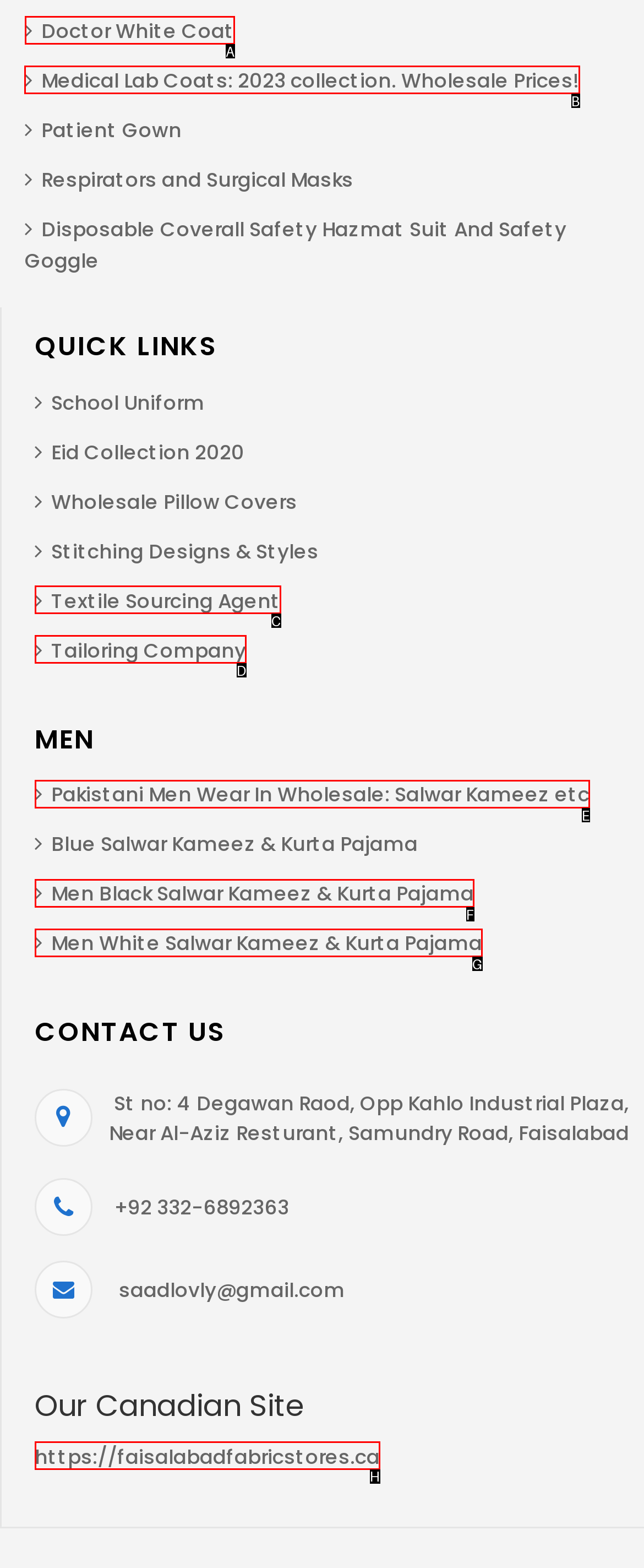Choose the UI element you need to click to carry out the task: Click on Medical Lab Coats.
Respond with the corresponding option's letter.

B